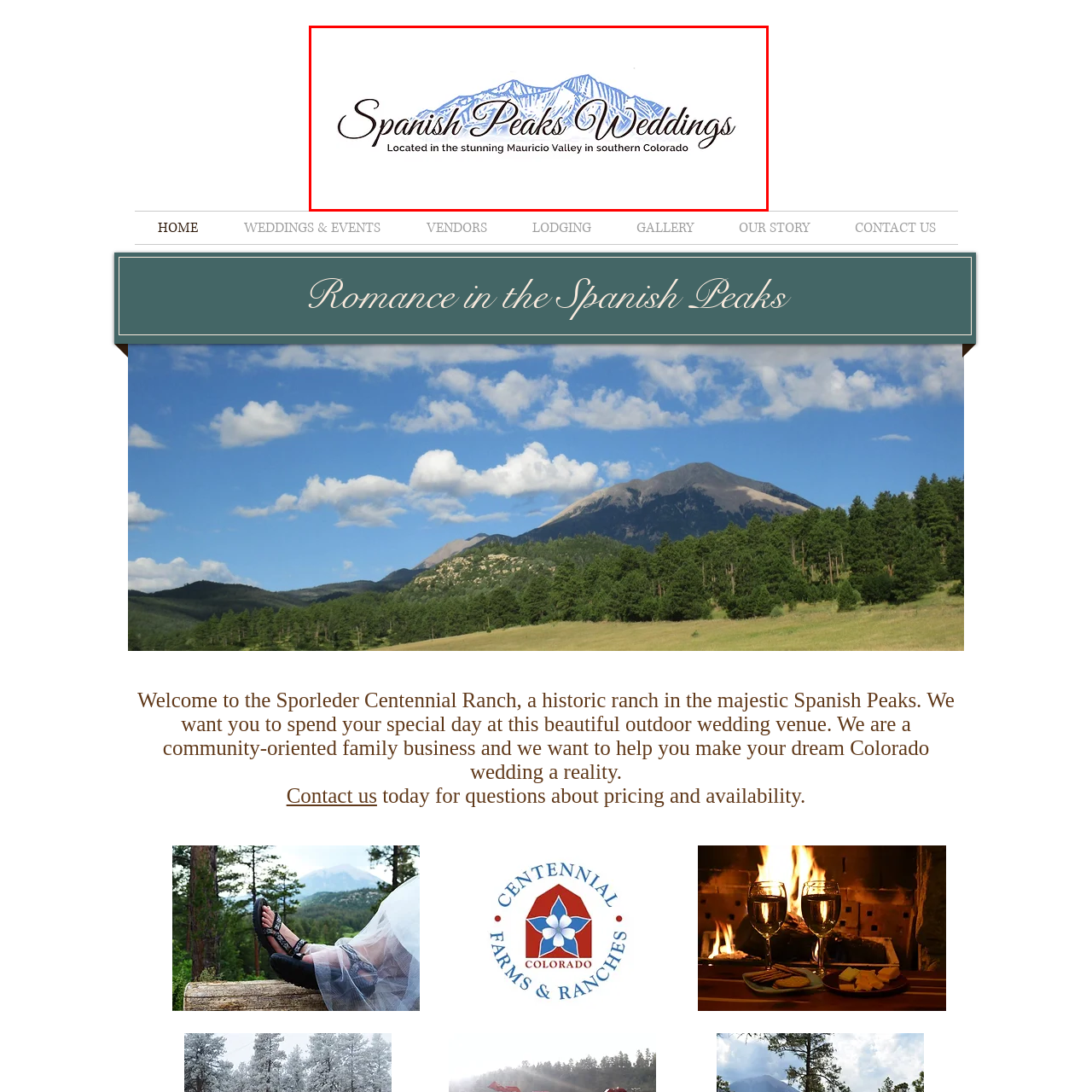Direct your attention to the zone enclosed by the orange box, What is the emphasis of the wedding venue symbolized by the logo? 
Give your response in a single word or phrase.

Scenic outdoor setting